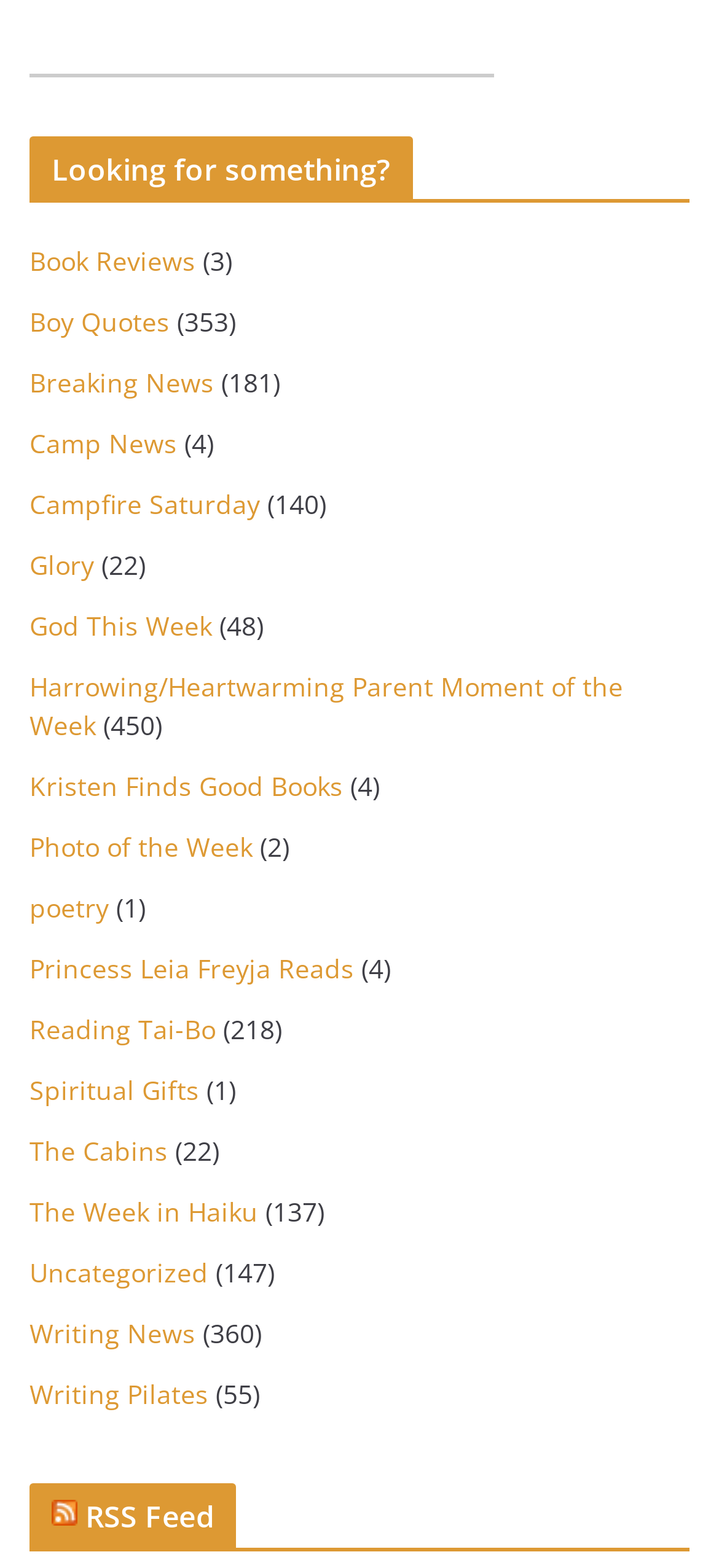Kindly determine the bounding box coordinates of the area that needs to be clicked to fulfill this instruction: "Click on 'Book Reviews'".

[0.041, 0.156, 0.272, 0.178]